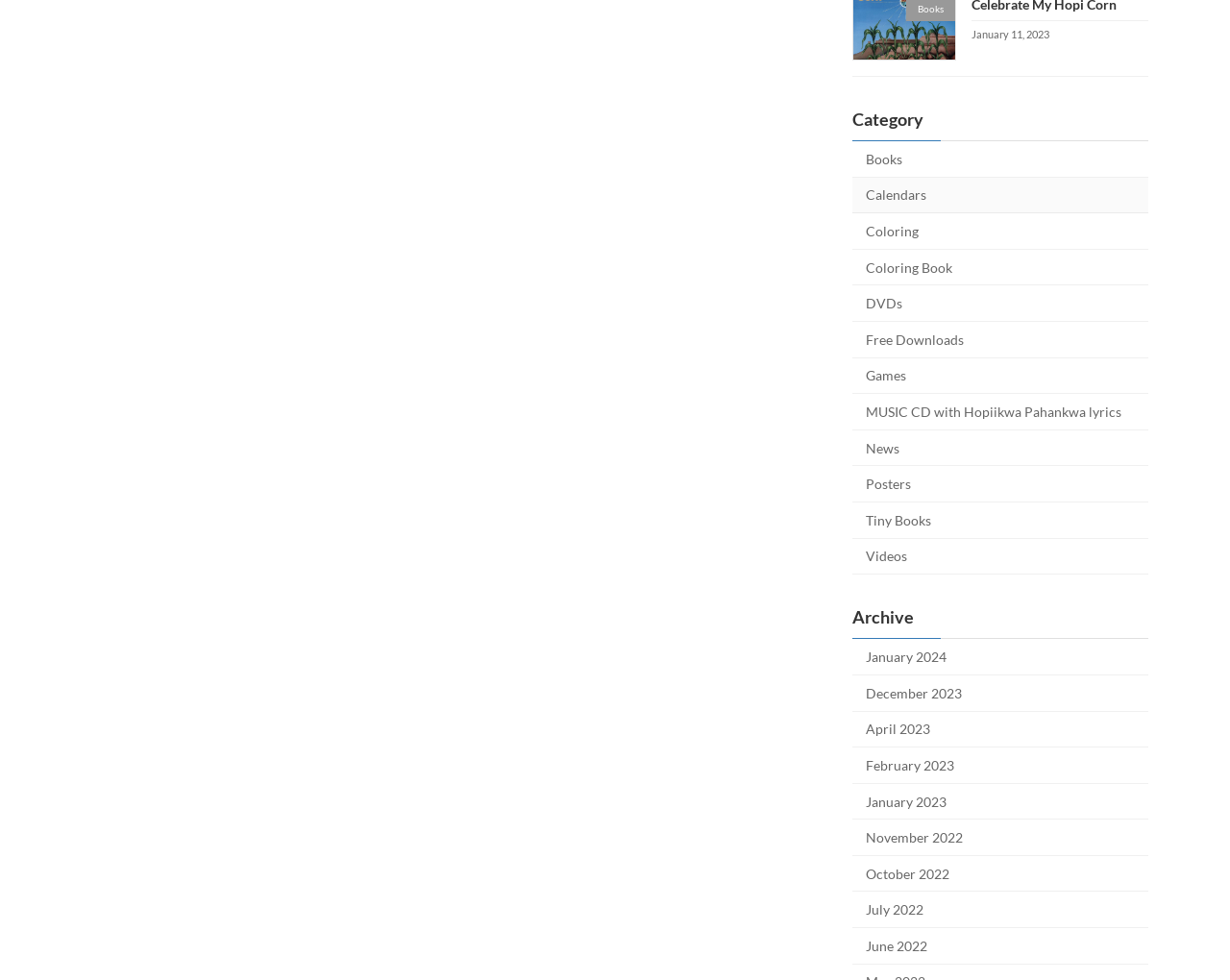Pinpoint the bounding box coordinates of the clickable area necessary to execute the following instruction: "Check the 'News' page". The coordinates should be given as four float numbers between 0 and 1, namely [left, top, right, bottom].

[0.693, 0.439, 0.934, 0.476]